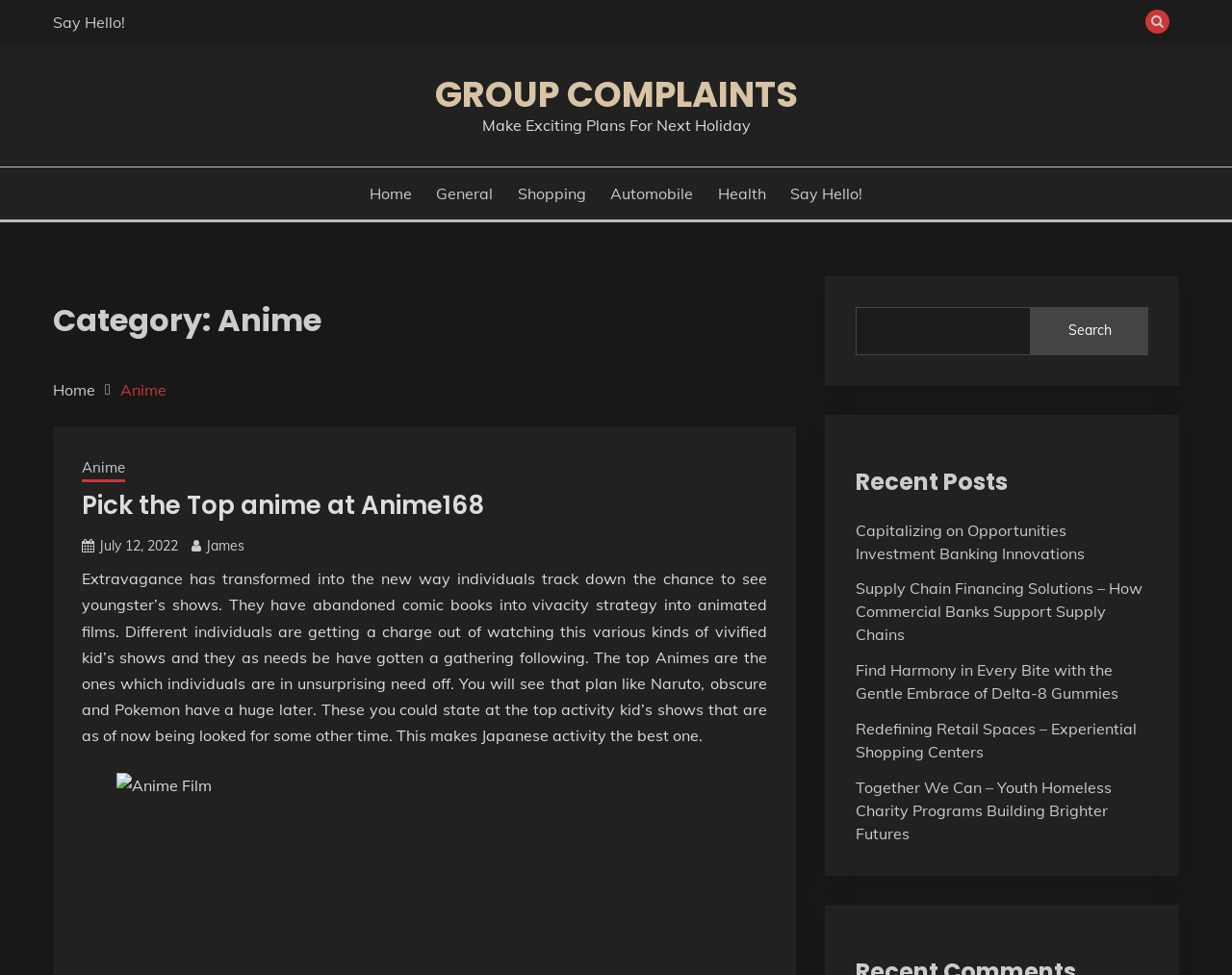Respond to the question below with a concise word or phrase:
How many recent posts are listed?

5